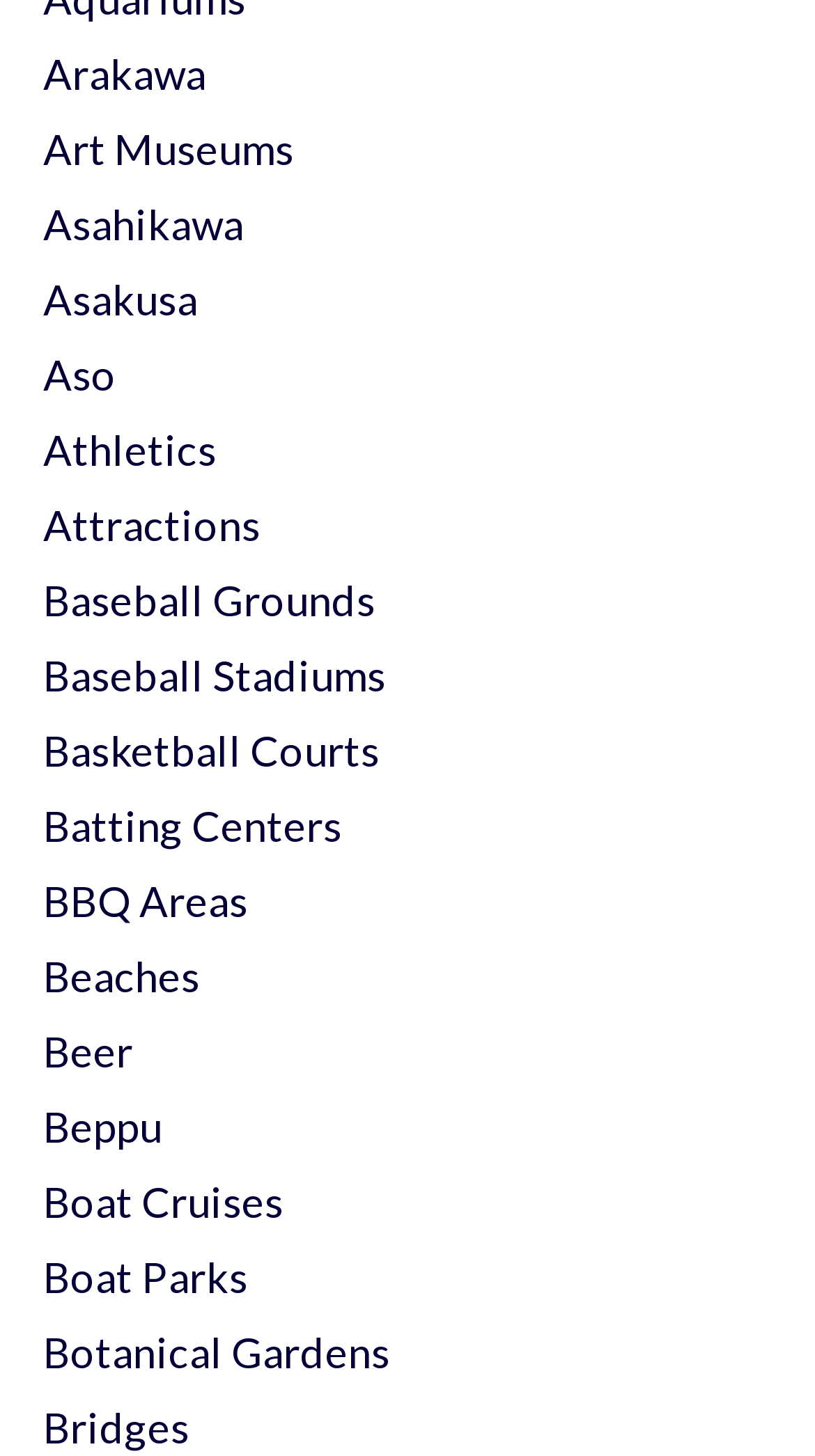Please find and report the bounding box coordinates of the element to click in order to perform the following action: "explore Art Museums". The coordinates should be expressed as four float numbers between 0 and 1, in the format [left, top, right, bottom].

[0.053, 0.085, 0.361, 0.119]